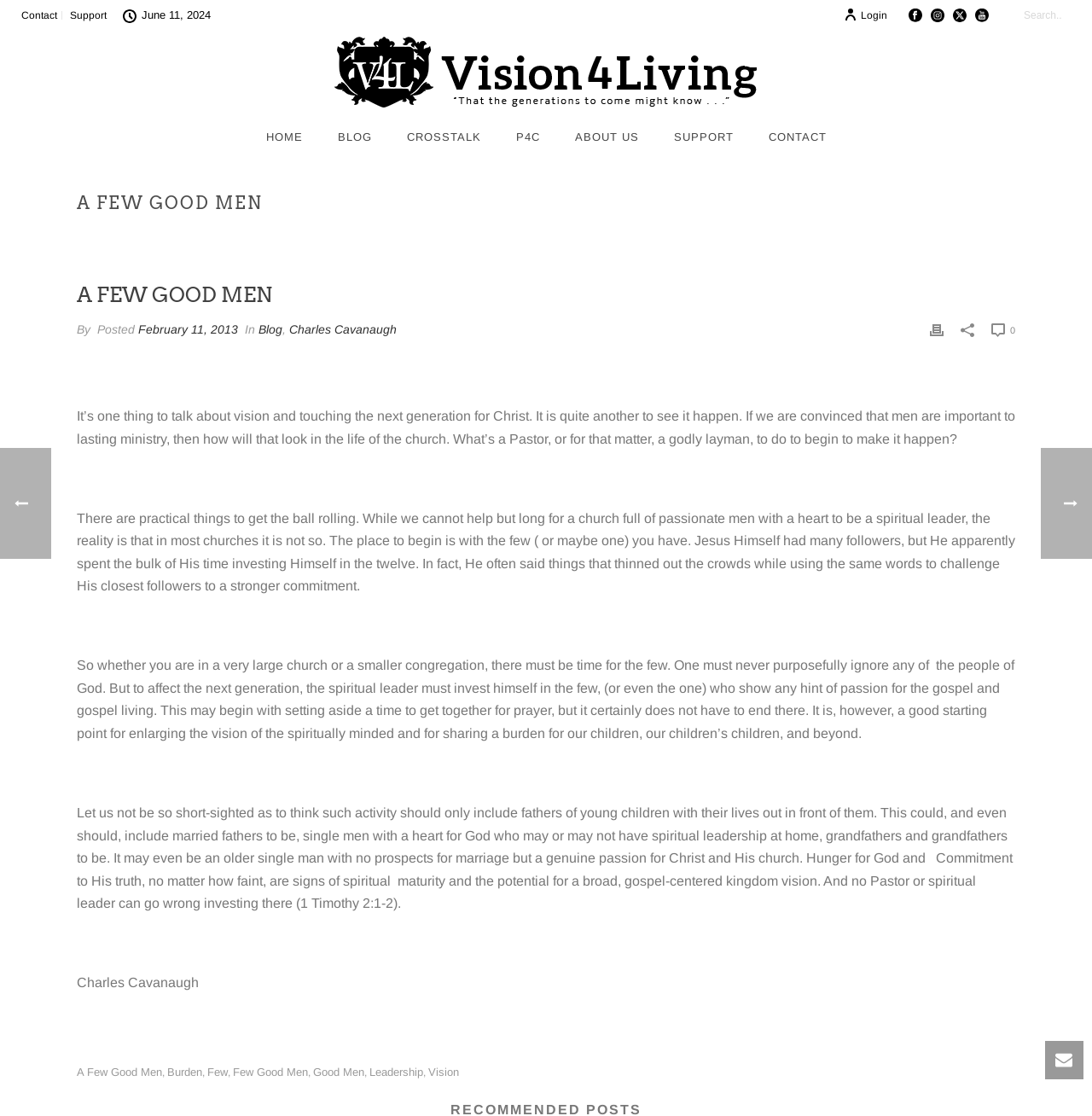How many links are there in the main menu?
Based on the image, answer the question with as much detail as possible.

I counted the links in the main menu, which are 'HOME', 'BLOG', 'CROSSTALK', 'P4C', 'ABOUT US', 'SUPPORT', and 'CONTACT', and found that there are 7 links in total.